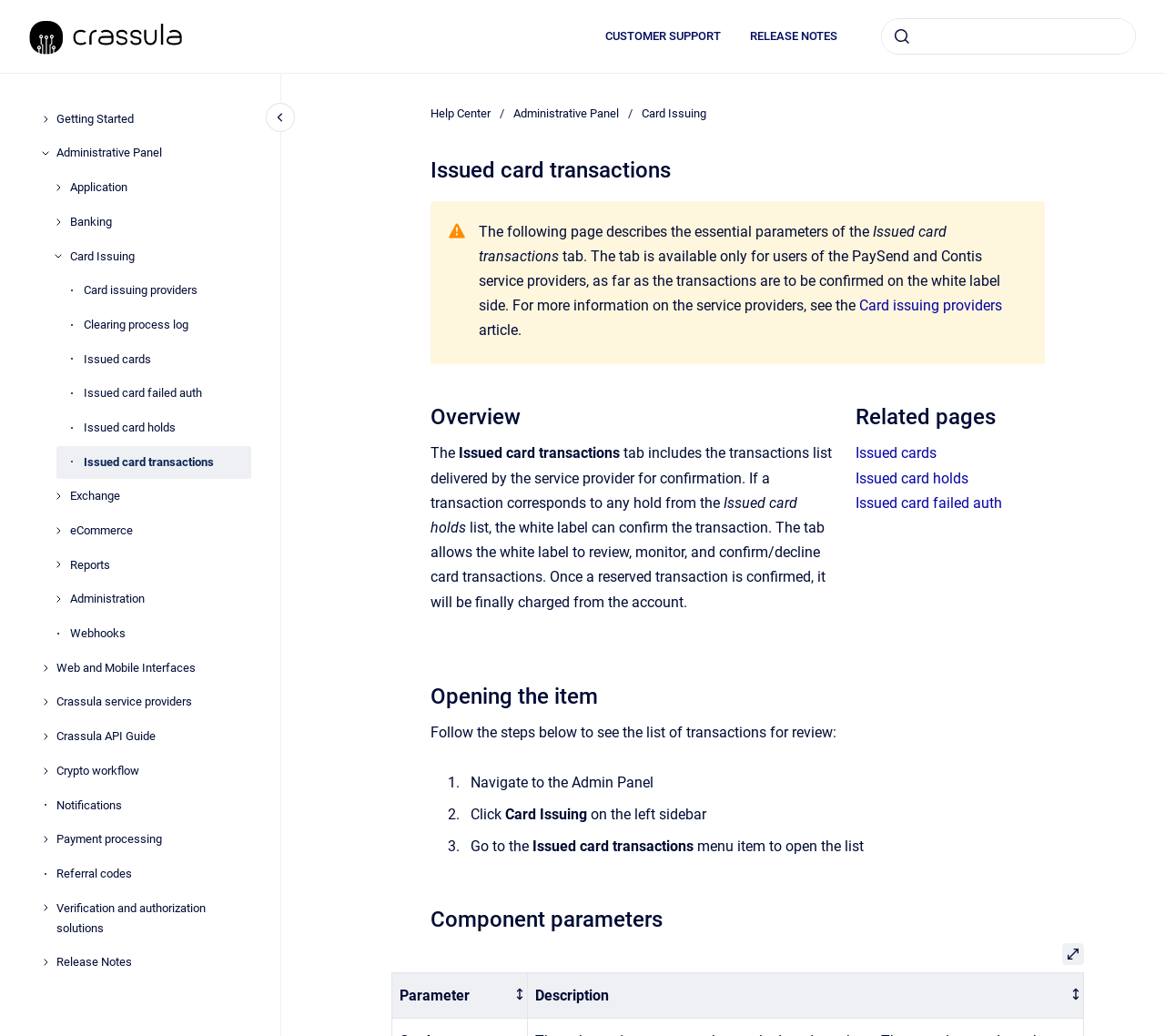What is the purpose of the Issued card transactions tab?
Please elaborate on the answer to the question with detailed information.

Based on the webpage content, the Issued card transactions tab is available only for users of the PaySend and Contis service providers, and it allows the white label to review, monitor, and confirm/decline card transactions.